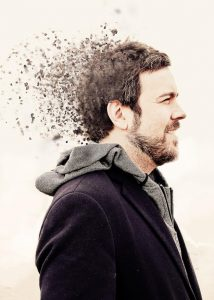Give a detailed account of everything present in the image.

This artistic image portrays a man in profile, dressed in a dark coat over a gray hoodie. The background is a soft, muted color that focuses attention on the subject. Notably, the right side of his head appears to dissolve into a cloud of particles, creating a striking visual effect that symbolizes creativity and transformation. This representation aligns with the concept of an indie game studio, suggesting an exploration of innovative ideas and the artistic journey. The individual in the image, associated with Scoundrel Studio, embodies the spirit of independent game development, reflecting both the challenges and the imaginative potential of creating new worlds in gaming.